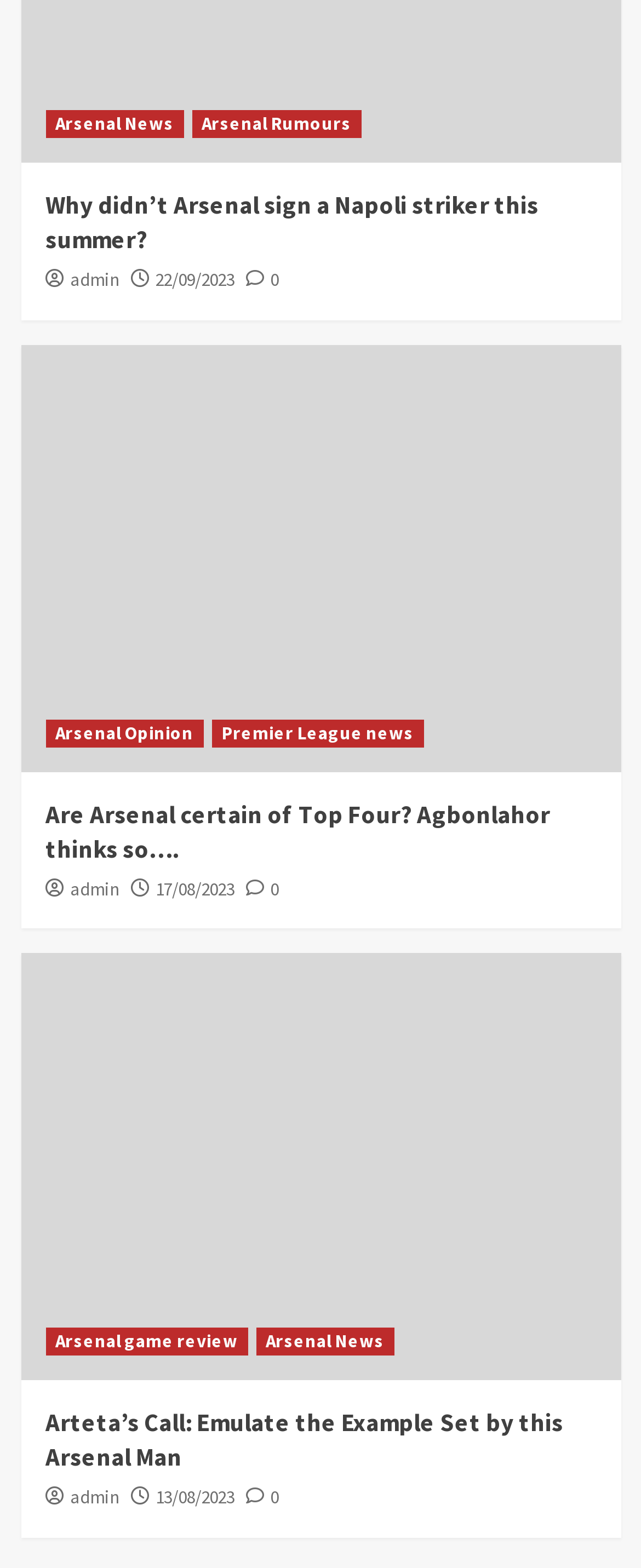By analyzing the image, answer the following question with a detailed response: How many articles are on this webpage?

I counted the number of headings on the webpage, which are 'Why didn’t Arsenal sign a Napoli striker this summer?', 'Are Arsenal certain of Top Four? Agbonlahor thinks so….', and 'Arteta’s Call: Emulate the Example Set by this Arsenal Man'. There are three headings, so there are three articles on this webpage.